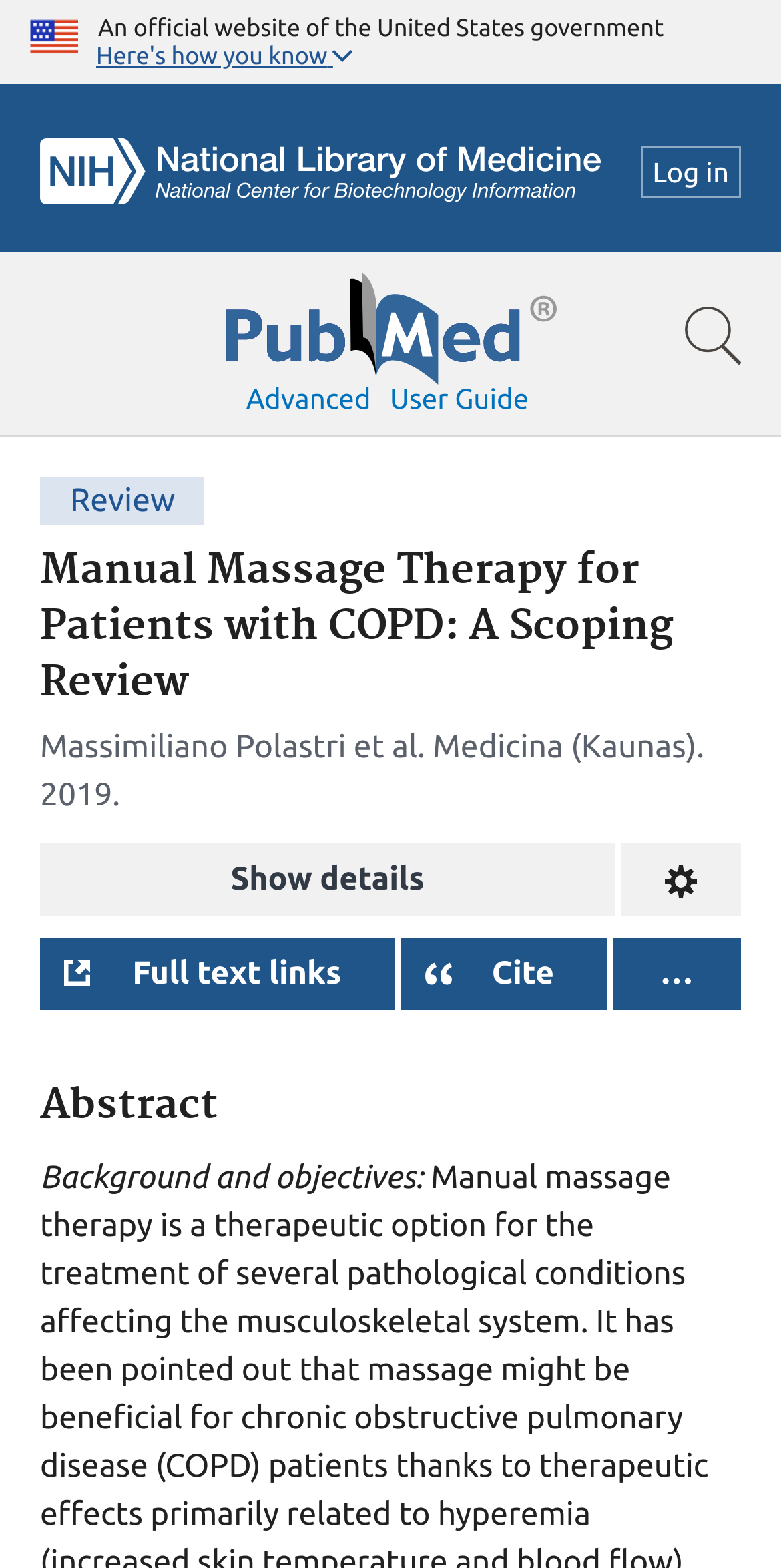Please provide a brief answer to the following inquiry using a single word or phrase:
What is the name of the website where this review is published?

PubMed